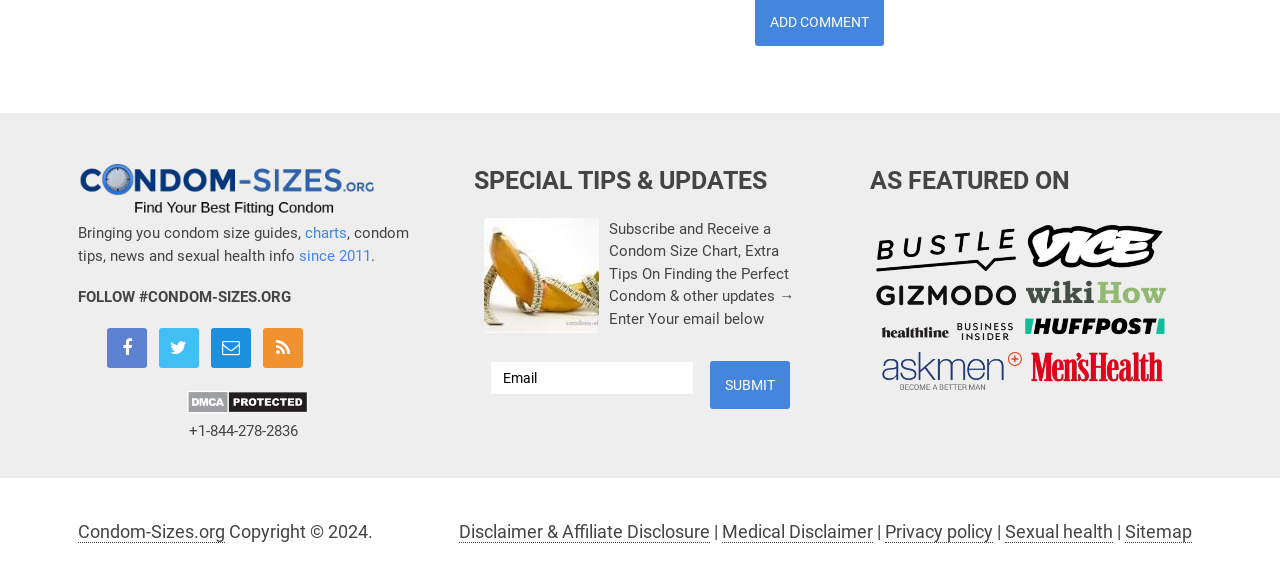What social media platforms are linked on the website?
Answer briefly with a single word or phrase based on the image.

Four platforms